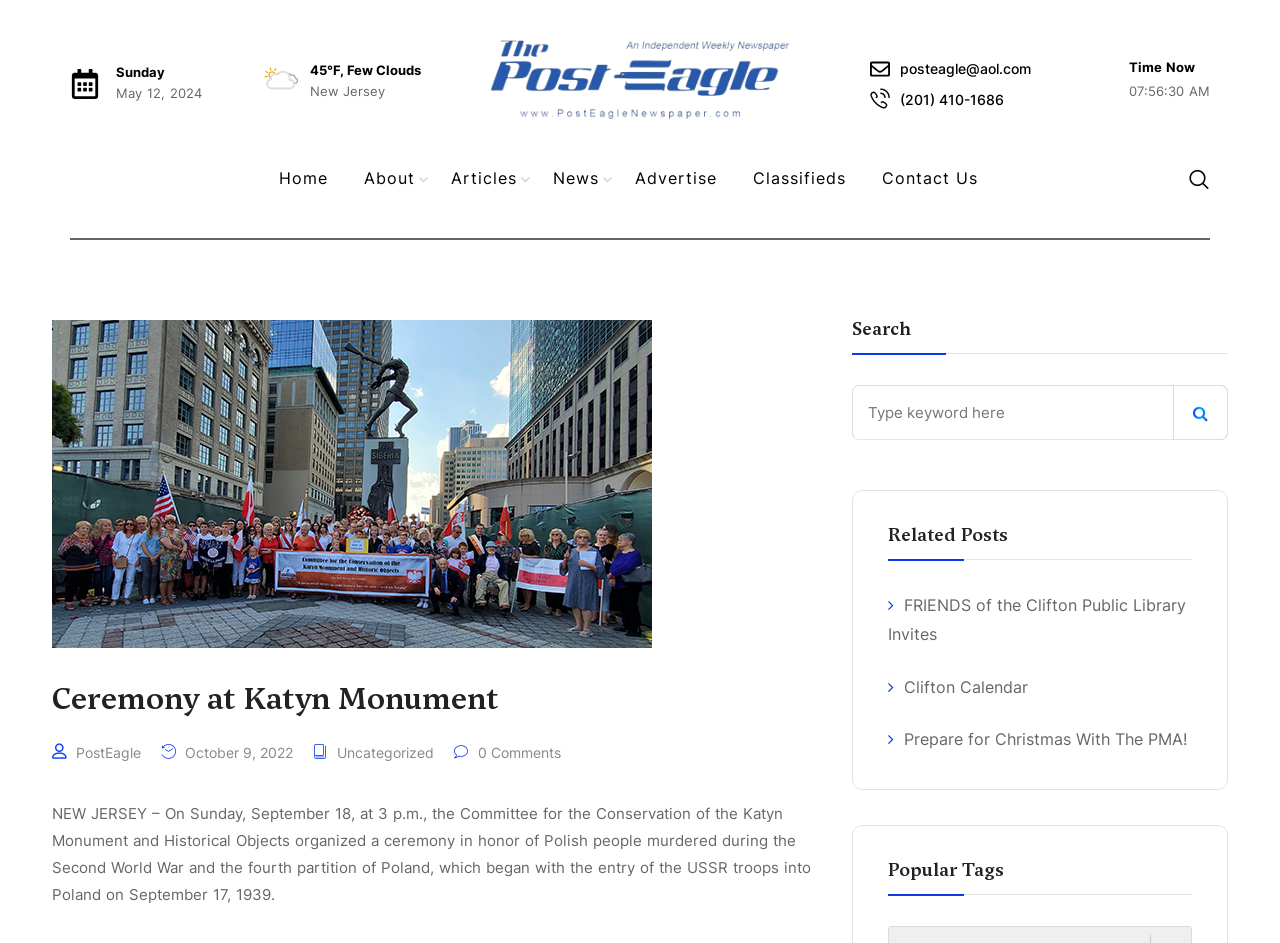What is the name of the newspaper?
Look at the screenshot and respond with a single word or phrase.

Post Eagle